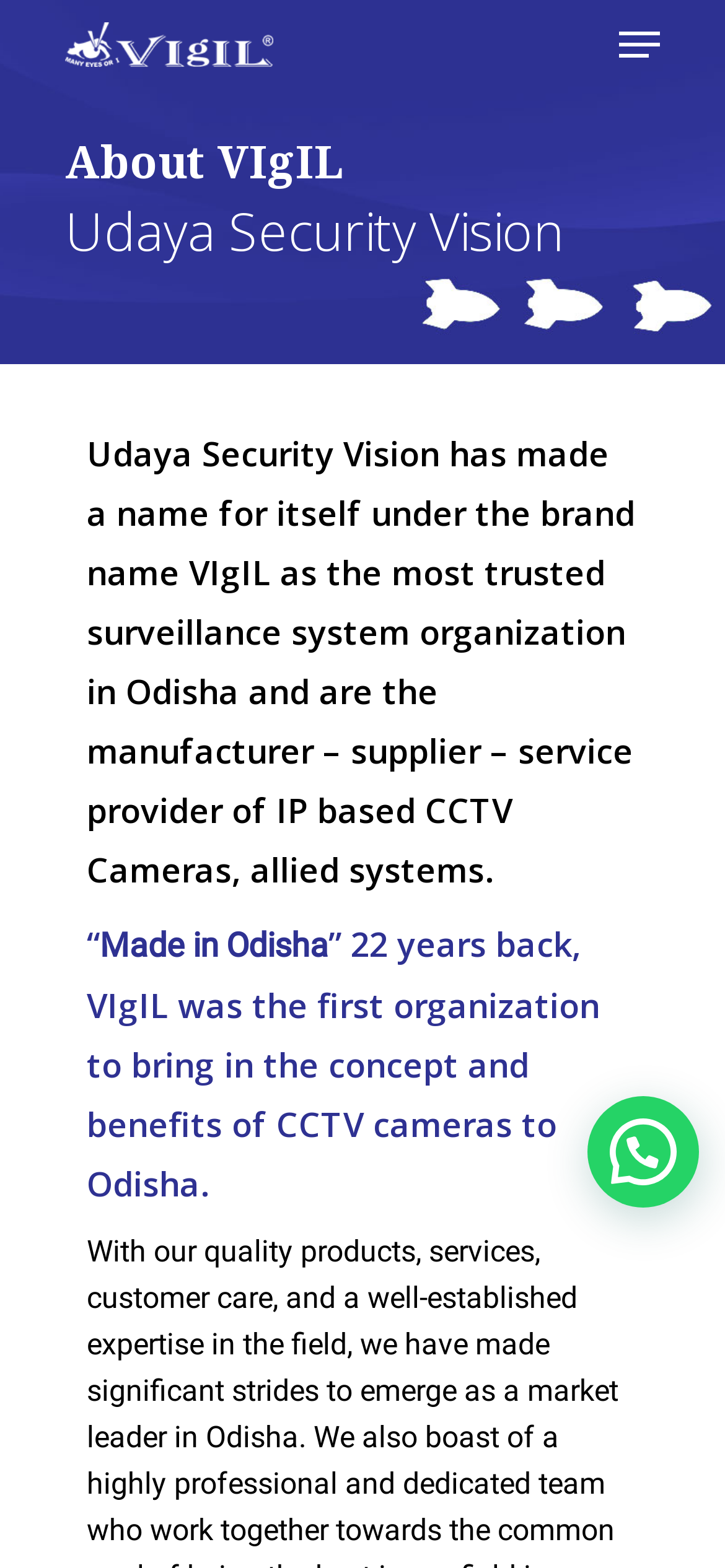Please answer the following question using a single word or phrase: 
What is the concept that VIgIL brought to Odisha?

CCTV cameras